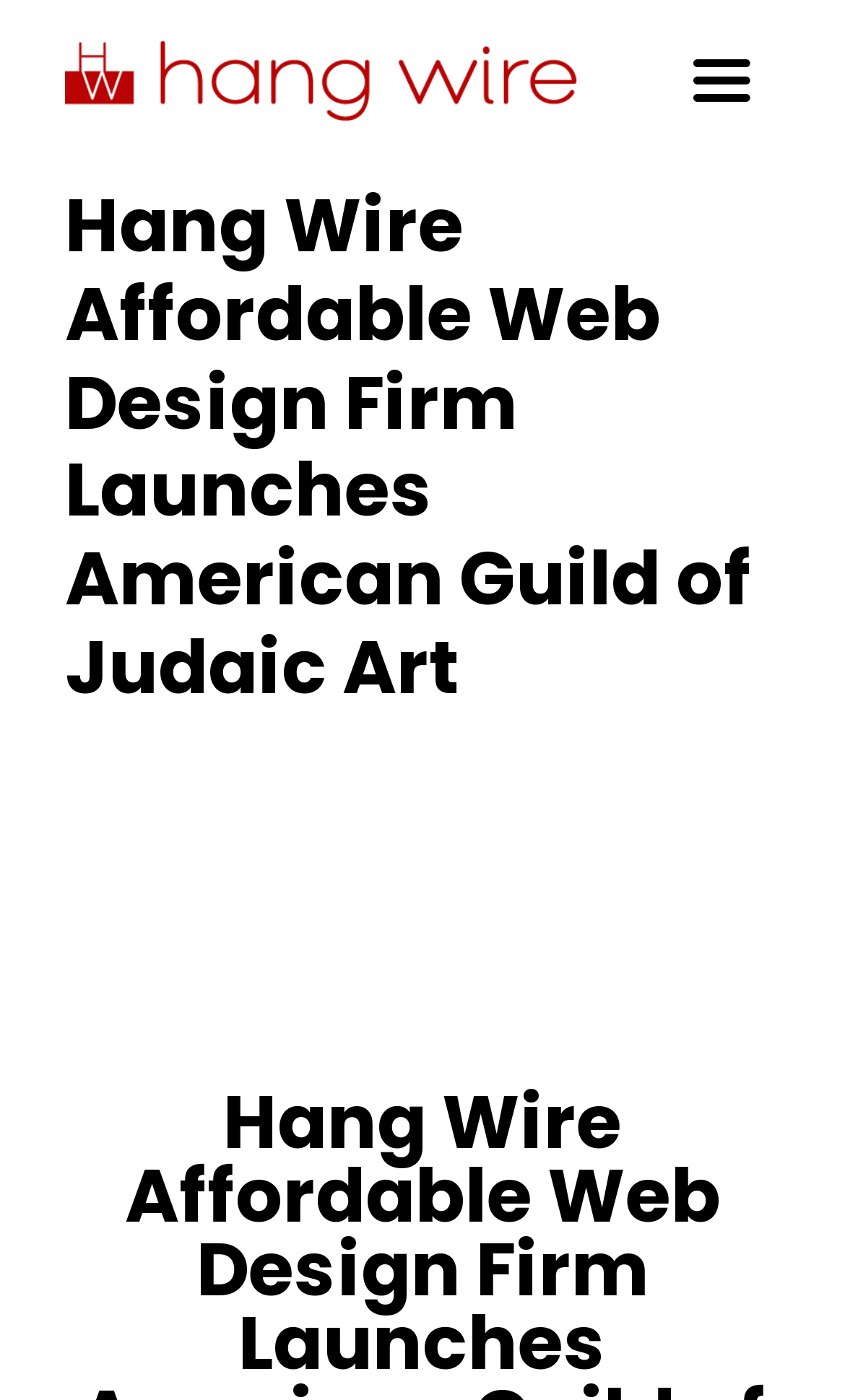Provide a thorough summary of the webpage.

The webpage is about an affordable web design agency based in Seattle, specializing in online shops and websites. At the top left corner, there is a logo of the agency, accompanied by a navigation menu at the top right corner. The menu has a toggle button and contains several links, including "About Us", "Services", "Process", "Portfolio", "Website Builder", and "Contact", which are arranged vertically from top to bottom.

Below the logo, there is a prominent heading that announces the launch of the American Guild of Judaic Art by Hang Wire Affordable Web Design Firm.